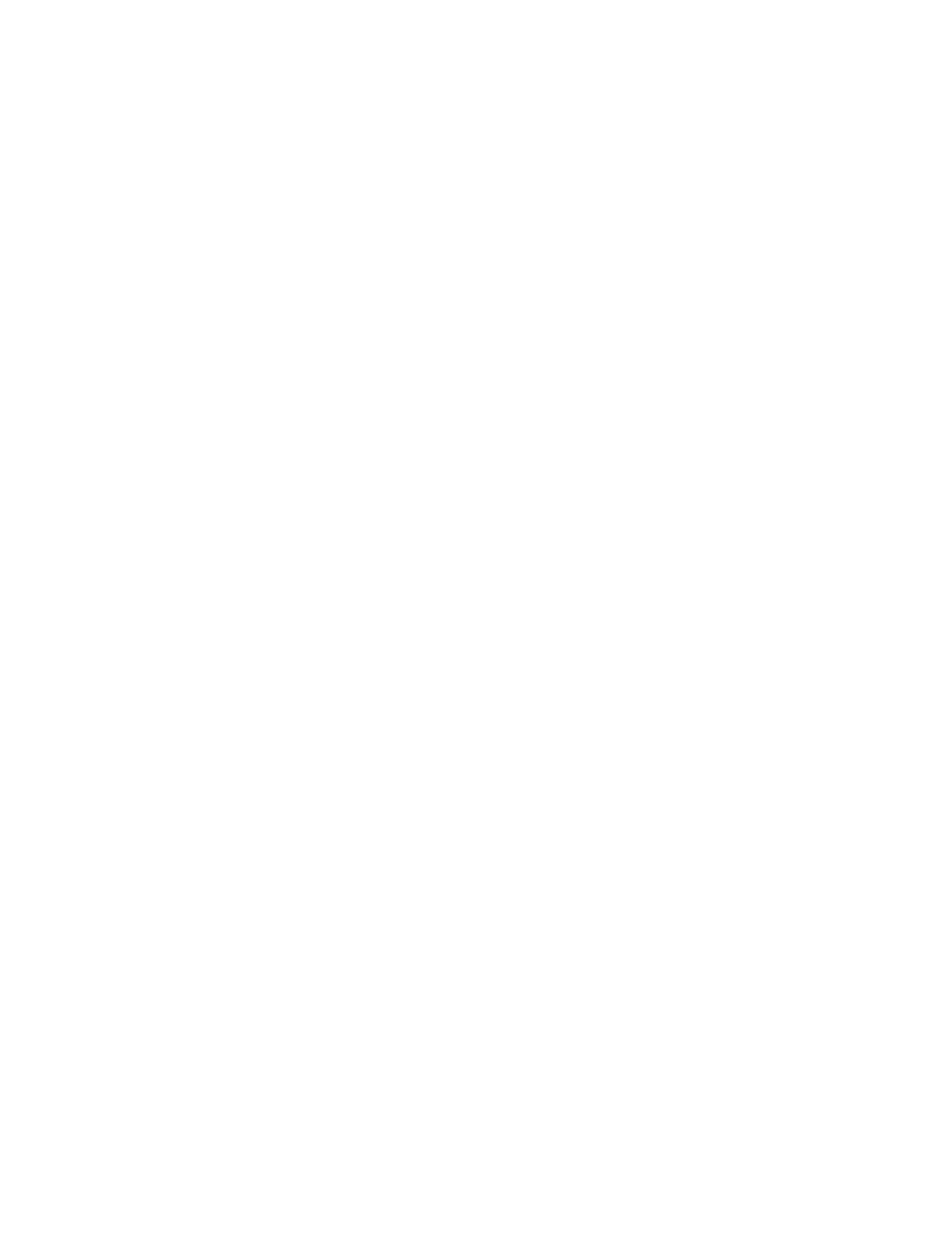Given the element description: "Menu", predict the bounding box coordinates of this UI element. The coordinates must be four float numbers between 0 and 1, given as [left, top, right, bottom].

None